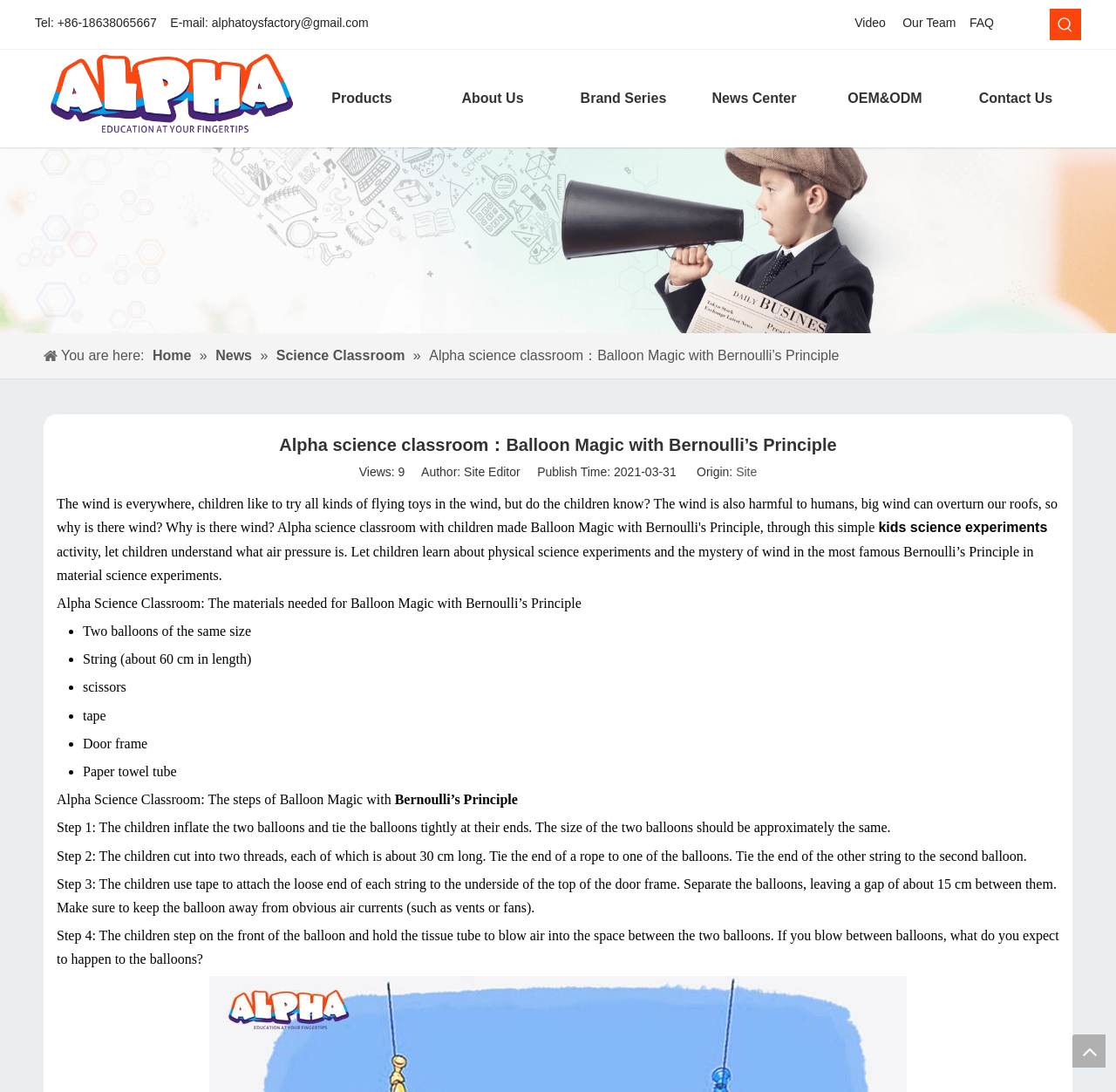Describe every aspect of the webpage in a detailed manner.

The webpage is about Alpha Science Classroom, specifically a lesson on Balloon Magic with Bernoulli's Principle. At the top, there is a navigation menu with links to "Products", "About Us", "Brand Series", "News Center", "OEM&ODM", and "Contact Us". Below the menu, there is a logo and a search bar. 

On the left side, there is a vertical menu with links to "Home", "News", "Science Classroom", and other related pages. The main content of the page is divided into sections. The first section has a heading "Alpha science classroom：Balloon Magic with Bernoulli’s Principle" and displays the number of views, author, and publication date.

The next section explains the purpose of the experiment, which is to help children understand air pressure and the mystery of wind through physical science experiments. There is a link to "kids science experiments" and a brief description of the experiment.

The following section lists the materials needed for the experiment, including two balloons, a string, scissors, tape, a door frame, and a paper towel tube. Each item is marked with a bullet point.

The subsequent sections provide step-by-step instructions for the experiment, including inflating and tying the balloons, cutting and tying the strings, attaching the strings to the door frame, and blowing air between the balloons. Each step is described in detail, and there are no images on the page.

At the bottom of the page, there are links to "Hot Keywords" and a "Video" link. There is also a "Top" link that allows users to jump back to the top of the page.